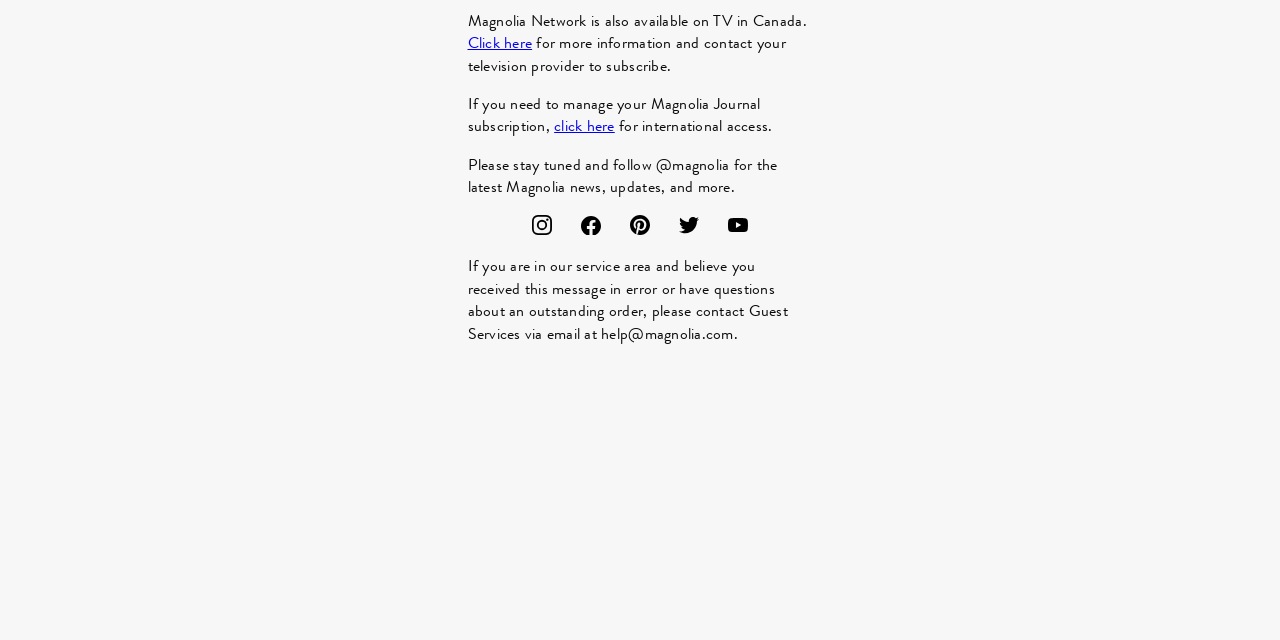Show the bounding box coordinates for the HTML element described as: "Pinterest".

[0.488, 0.335, 0.512, 0.374]